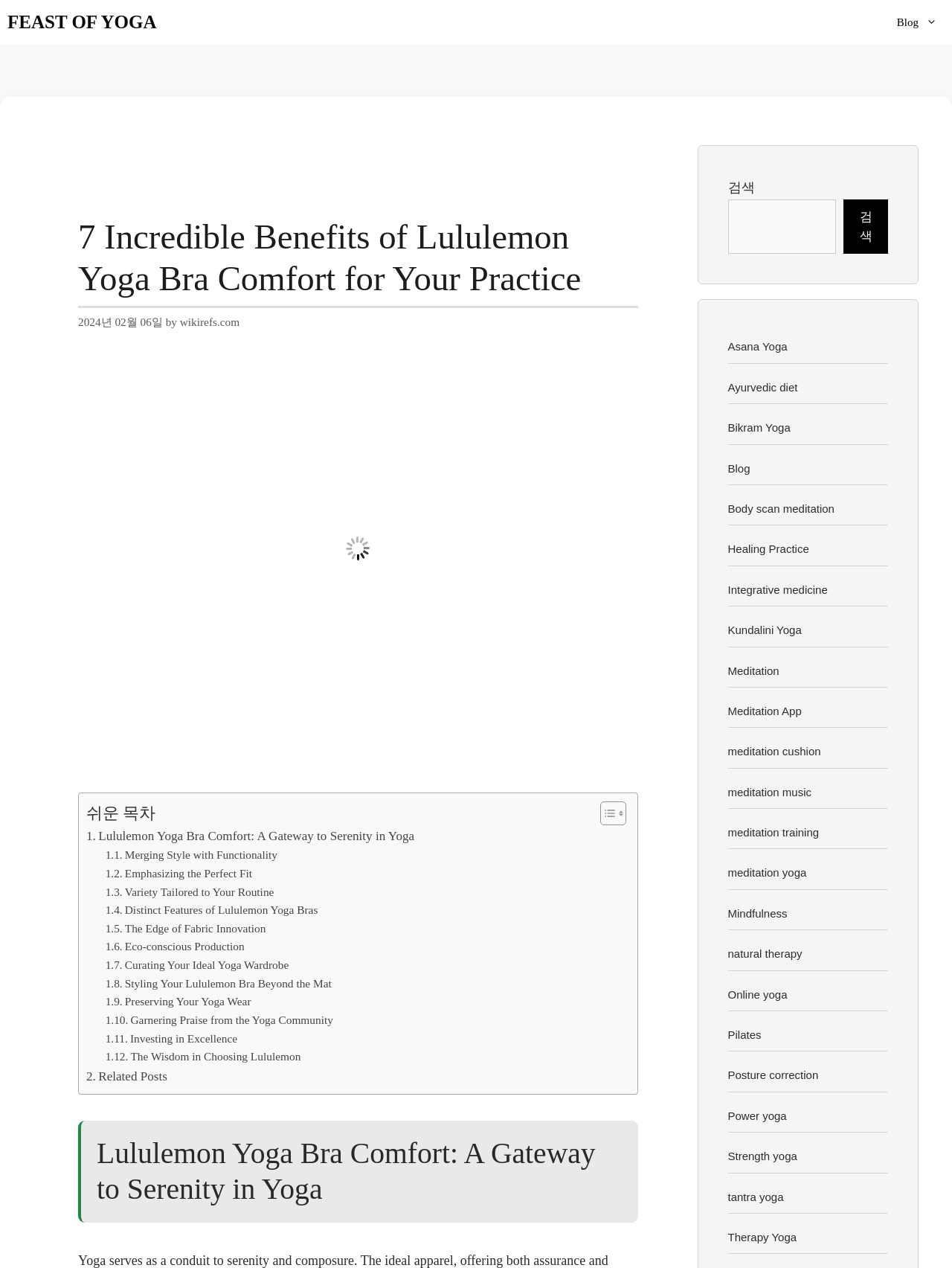What is the main topic of this webpage?
Refer to the image and provide a concise answer in one word or phrase.

Lululemon Yoga Bra Comfort